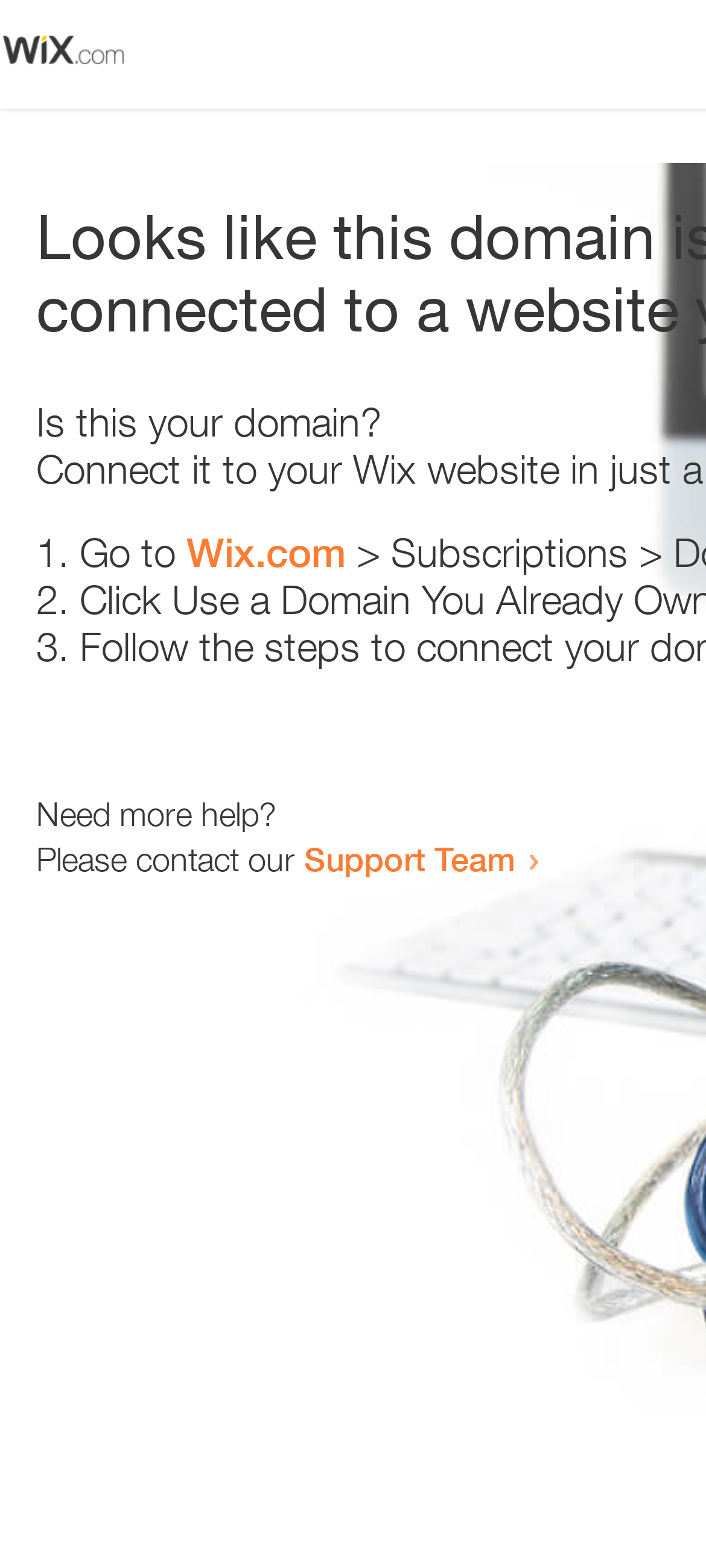Provide a one-word or short-phrase response to the question:
How many steps are provided to resolve the issue?

3